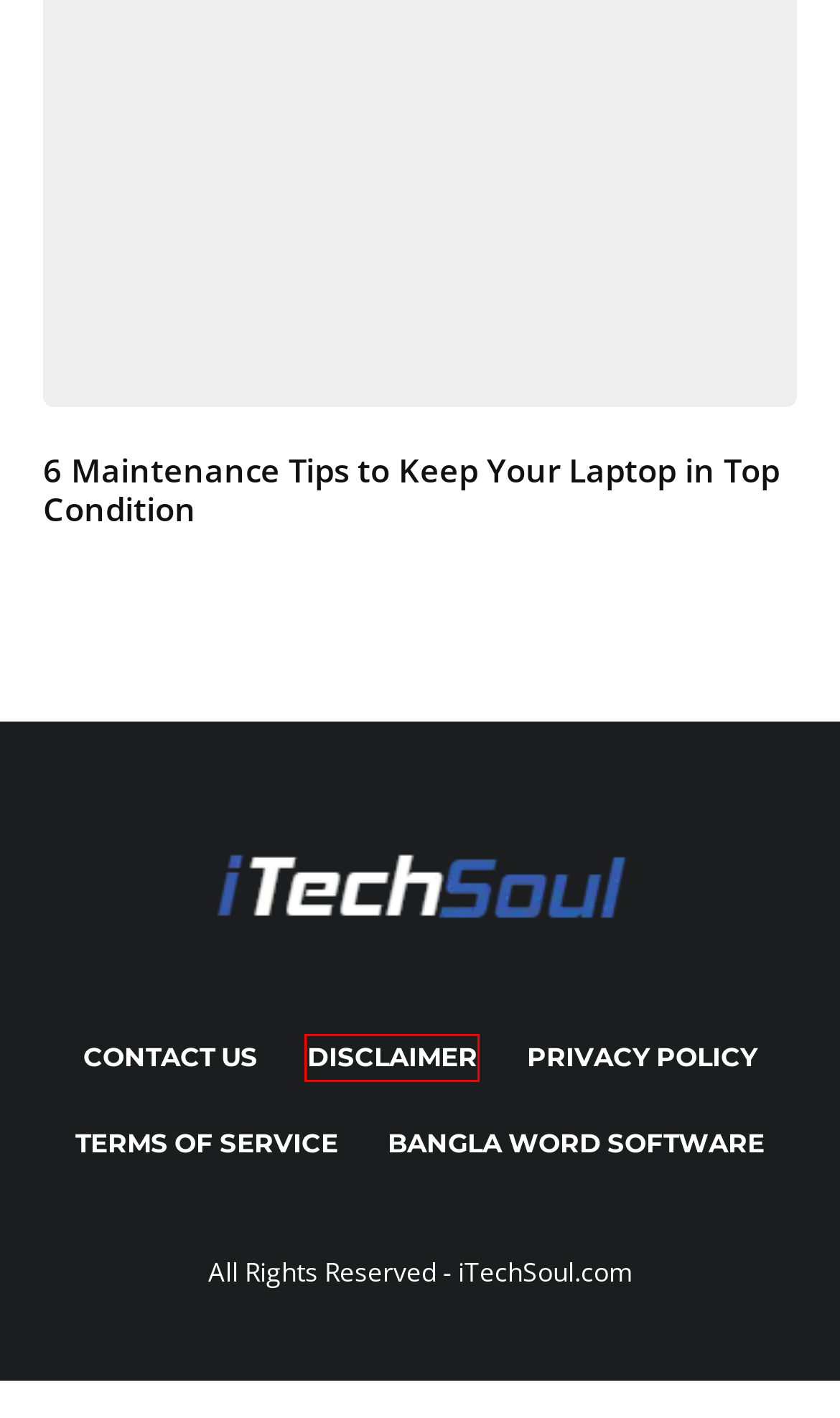Examine the screenshot of the webpage, which includes a red bounding box around an element. Choose the best matching webpage description for the page that will be displayed after clicking the element inside the red bounding box. Here are the candidates:
A. Tips & Tricks - iTechSoul
B. How to Make Your Video Content More Searchable
C. Disclaimer - iTechSoul
D. Contact Us - iTechSoul
E. 6 Maintenance Tips to Keep Your Laptop in Top Condition
F. iTechSoul - Future Technology And Social Media
G. Terms of Service - iTechSoul
H. Privacy Policy - iTechSoul

C